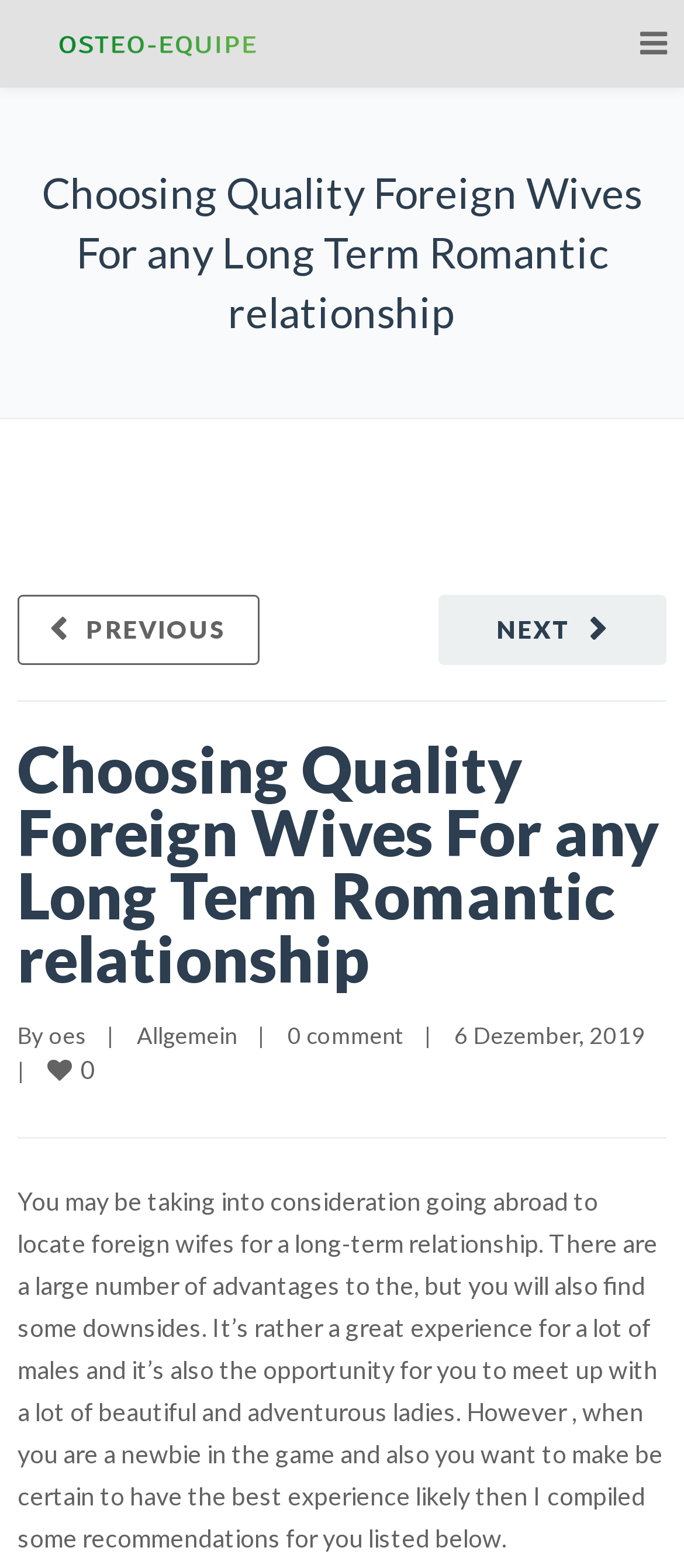Please mark the clickable region by giving the bounding box coordinates needed to complete this instruction: "Click the PREVIOUS button".

[0.026, 0.379, 0.379, 0.424]